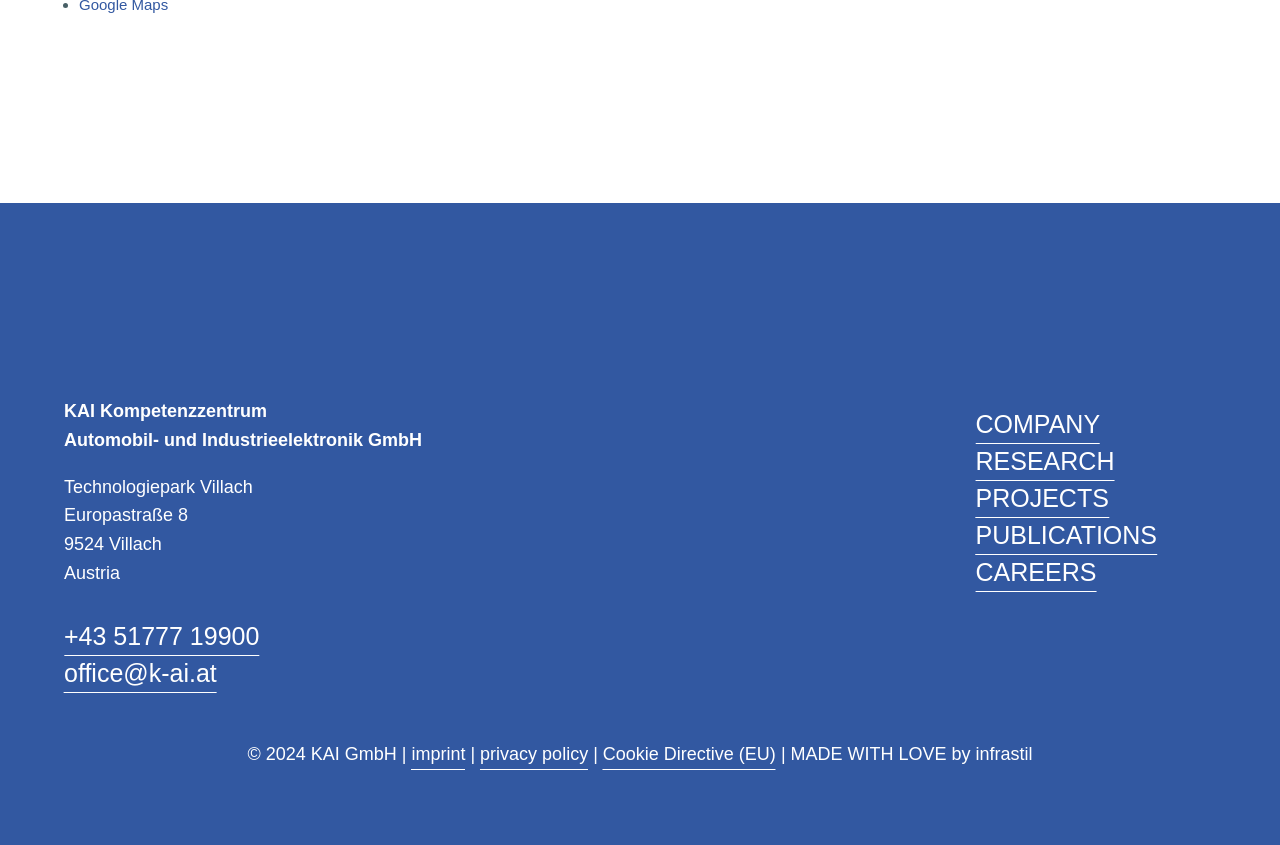Based on the element description "About Max Blackston", predict the bounding box coordinates of the UI element.

None